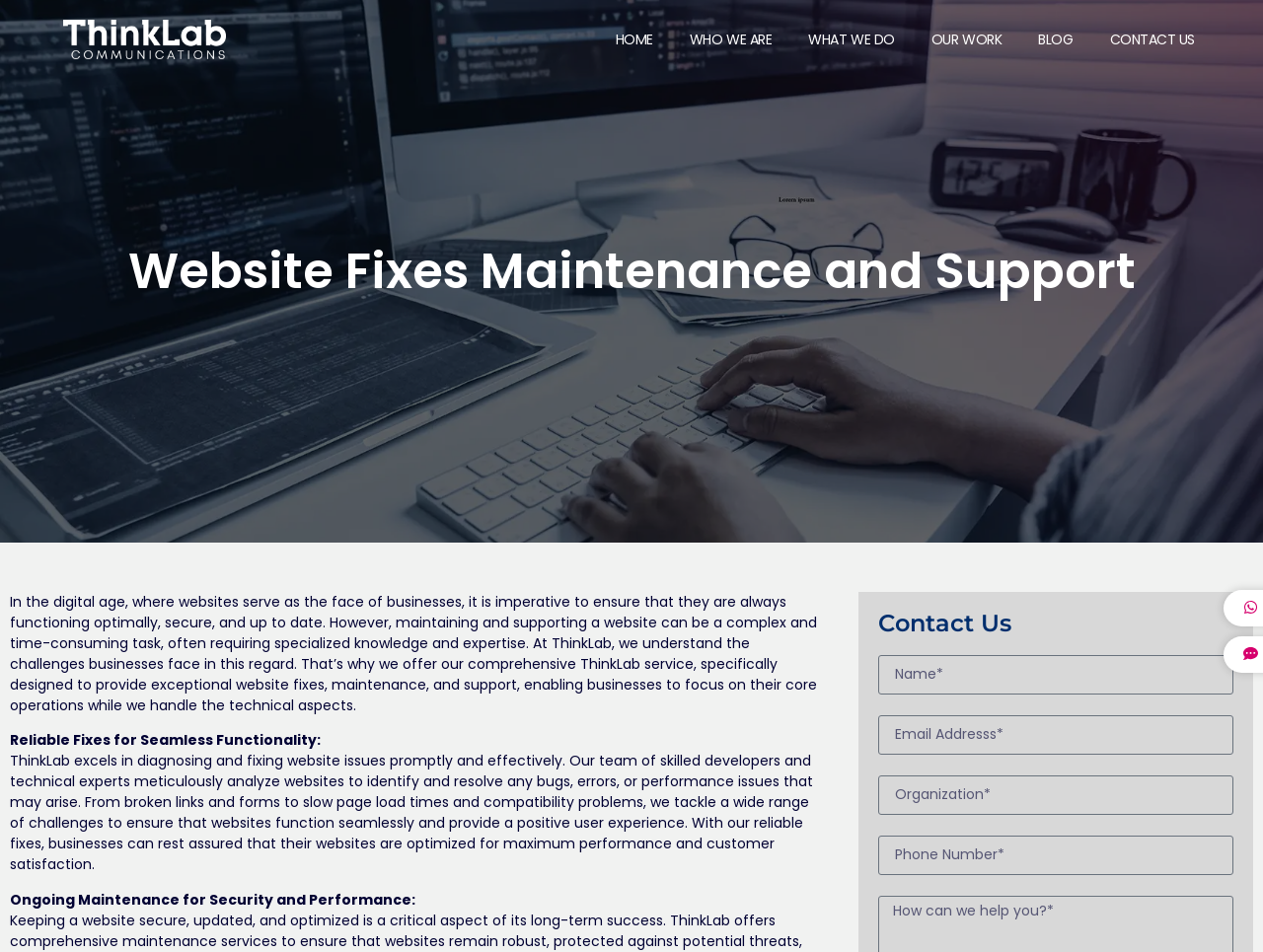Identify the title of the webpage and provide its text content.

Website Fixes Maintenance and Support